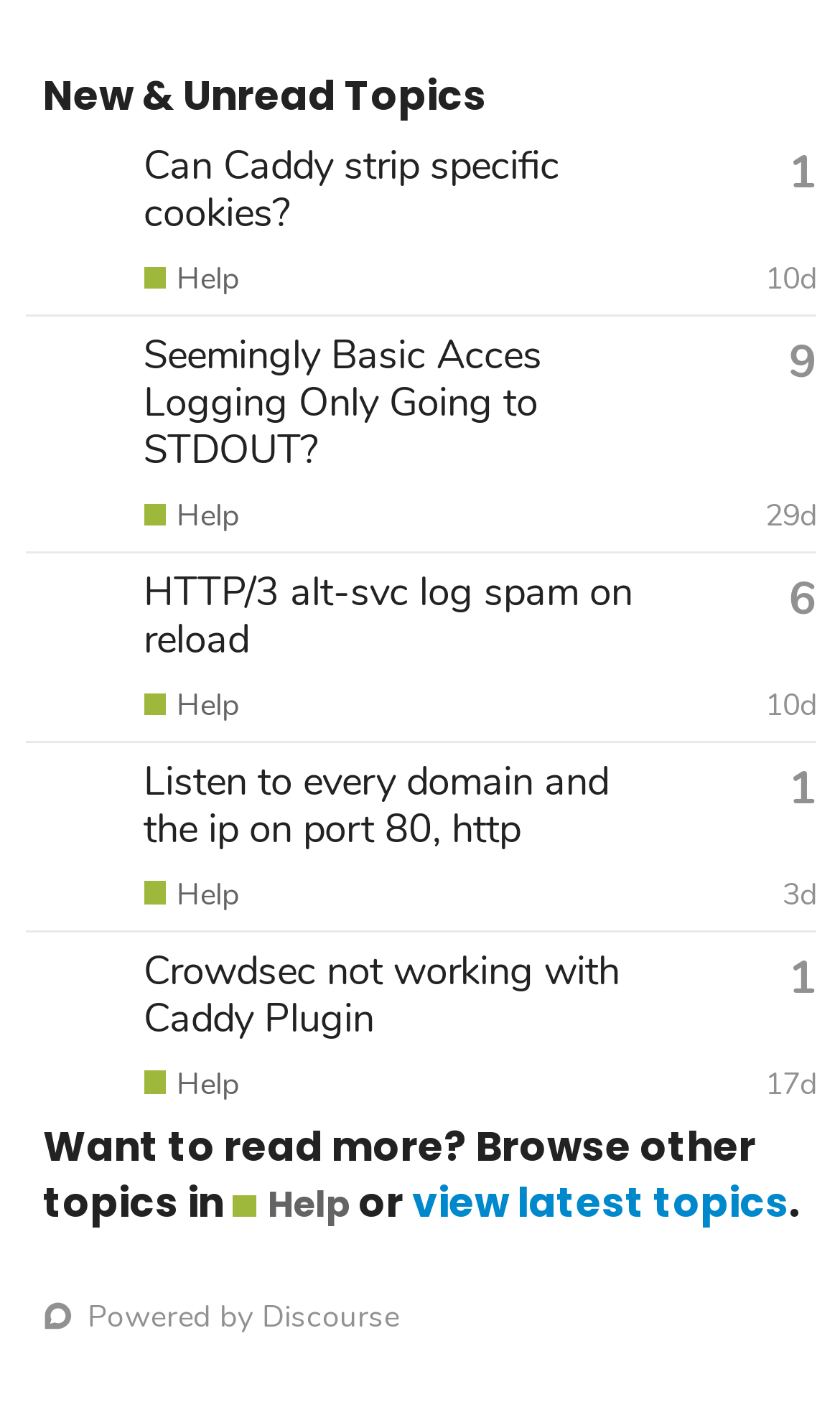How many replies does the topic 'Can Caddy strip specific cookies?' have?
Relying on the image, give a concise answer in one word or a brief phrase.

1